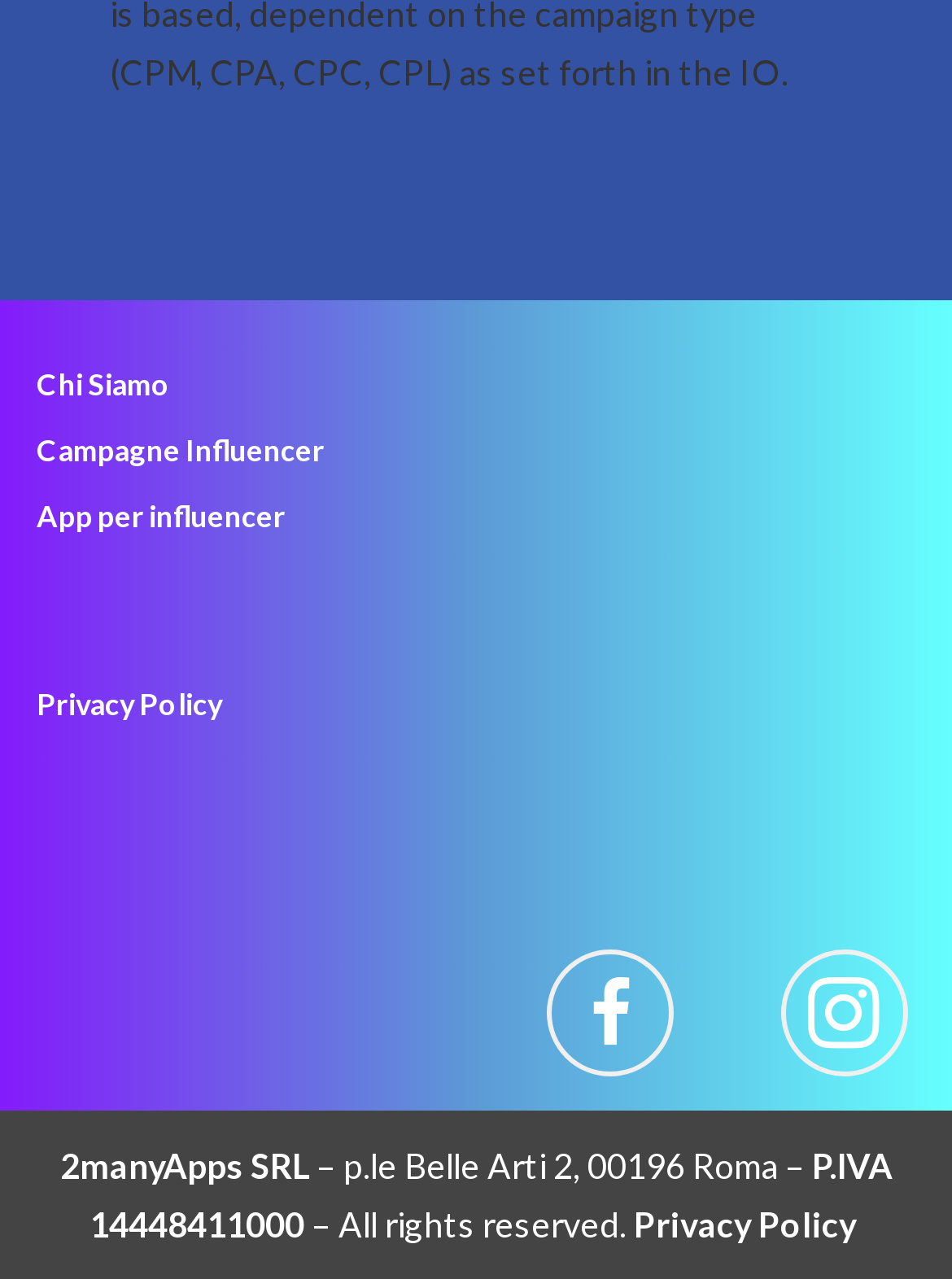Please provide a one-word or phrase answer to the question: 
What is the address of the company?

p.le Belle Arti 2, 00196 Roma